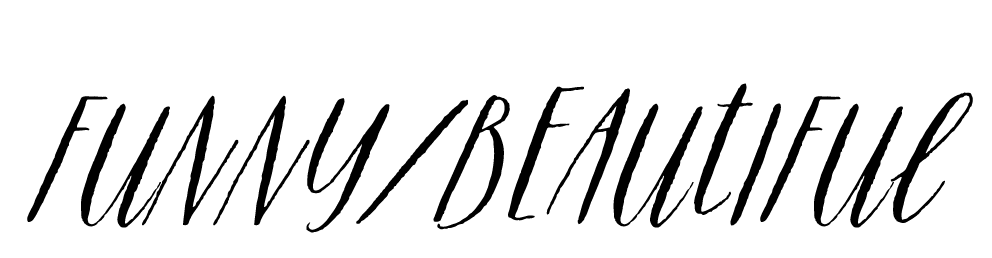What is the relationship between 'FUNNY' and 'BEAUTIFUL'?
Could you please answer the question thoroughly and with as much detail as possible?

The caption highlights the 'contrasting nature' of the two words, implying that they are opposing concepts that are being brought together to create a unique perspective or message.